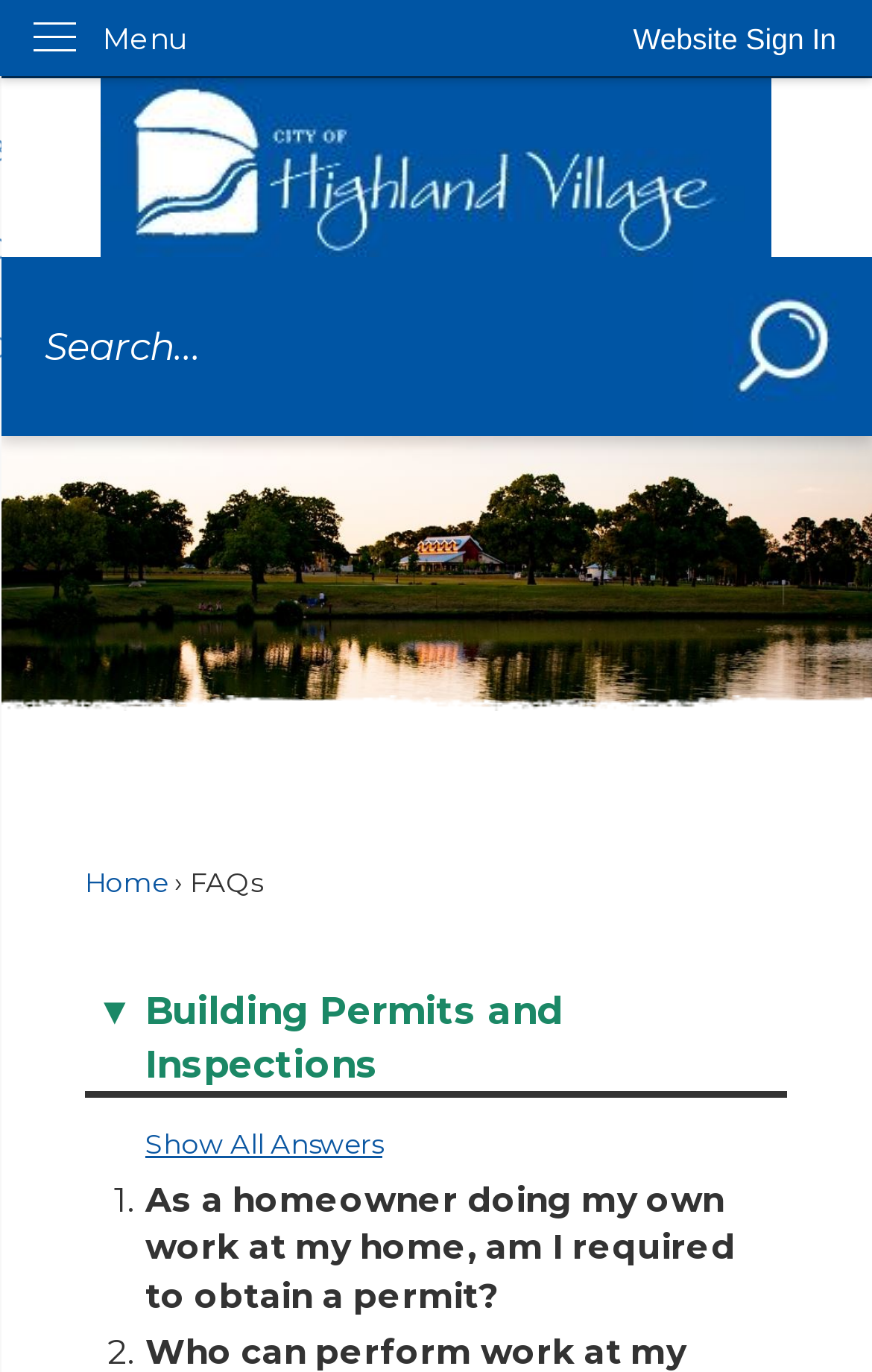Please specify the bounding box coordinates for the clickable region that will help you carry out the instruction: "Go to Home page".

[0.0, 0.057, 1.0, 0.187]